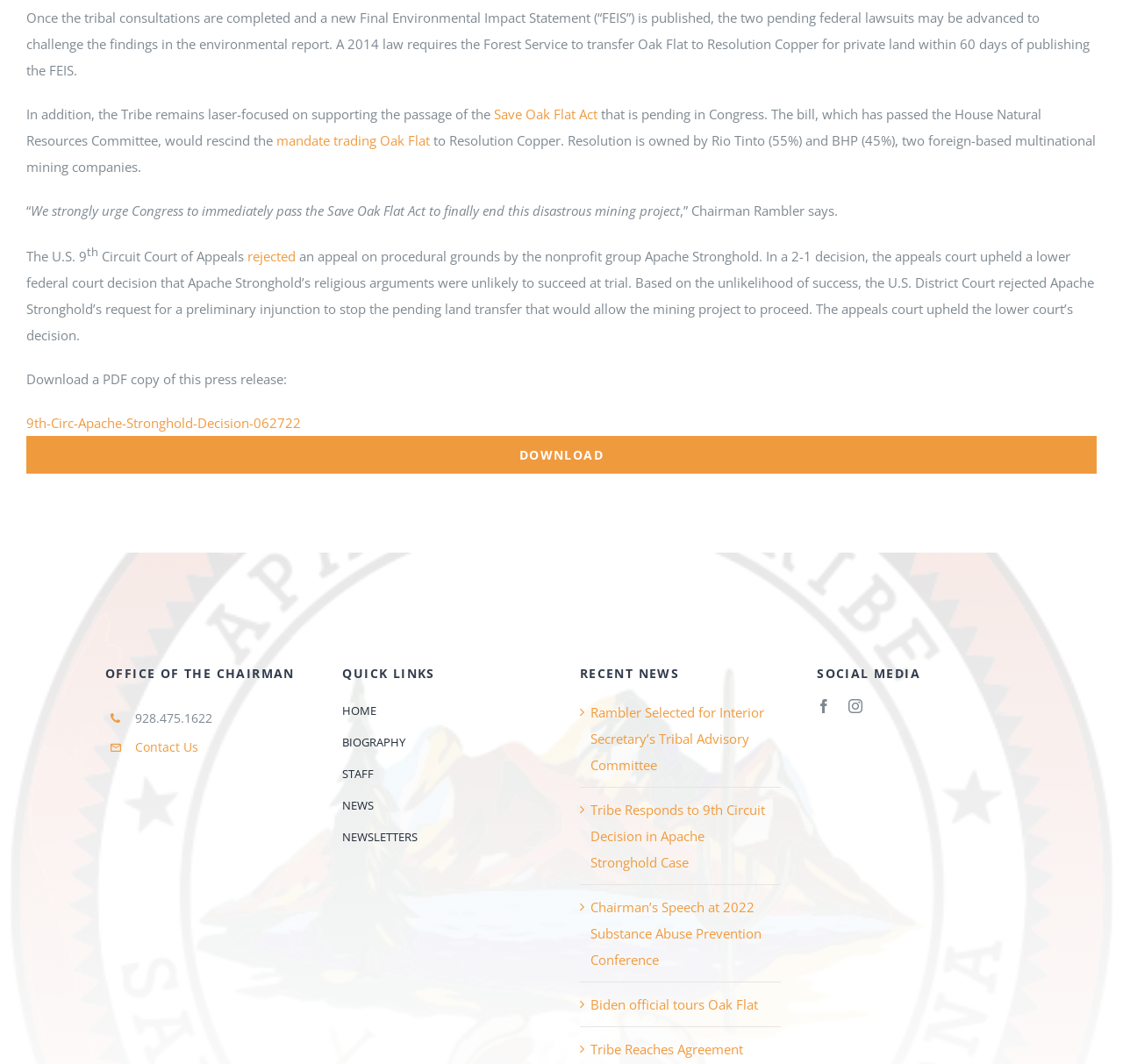Please specify the coordinates of the bounding box for the element that should be clicked to carry out this instruction: "Contact Us". The coordinates must be four float numbers between 0 and 1, formatted as [left, top, right, bottom].

[0.12, 0.694, 0.176, 0.71]